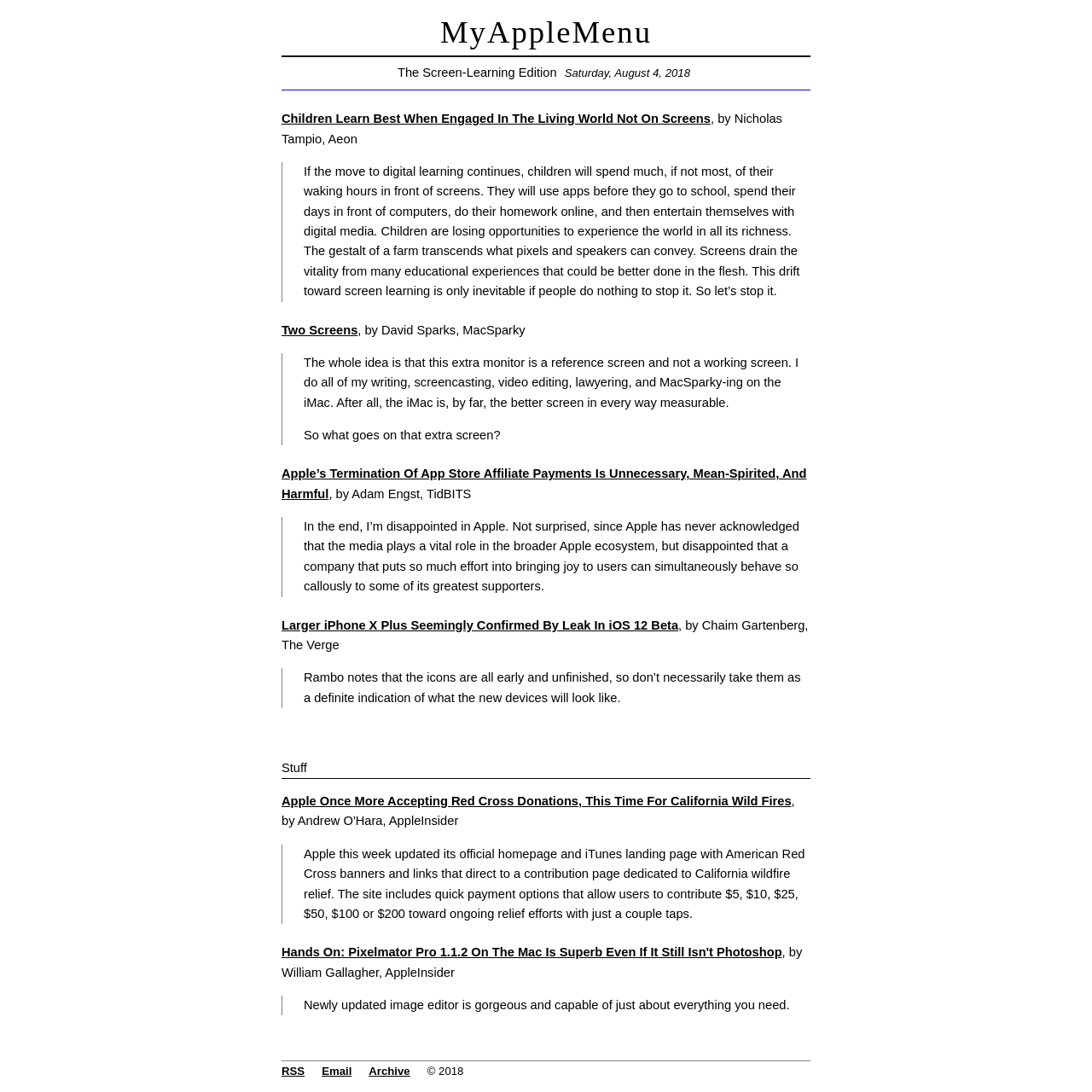What is the purpose of the extra screen mentioned in the article 'Two Screens'?
By examining the image, provide a one-word or phrase answer.

Reference screen